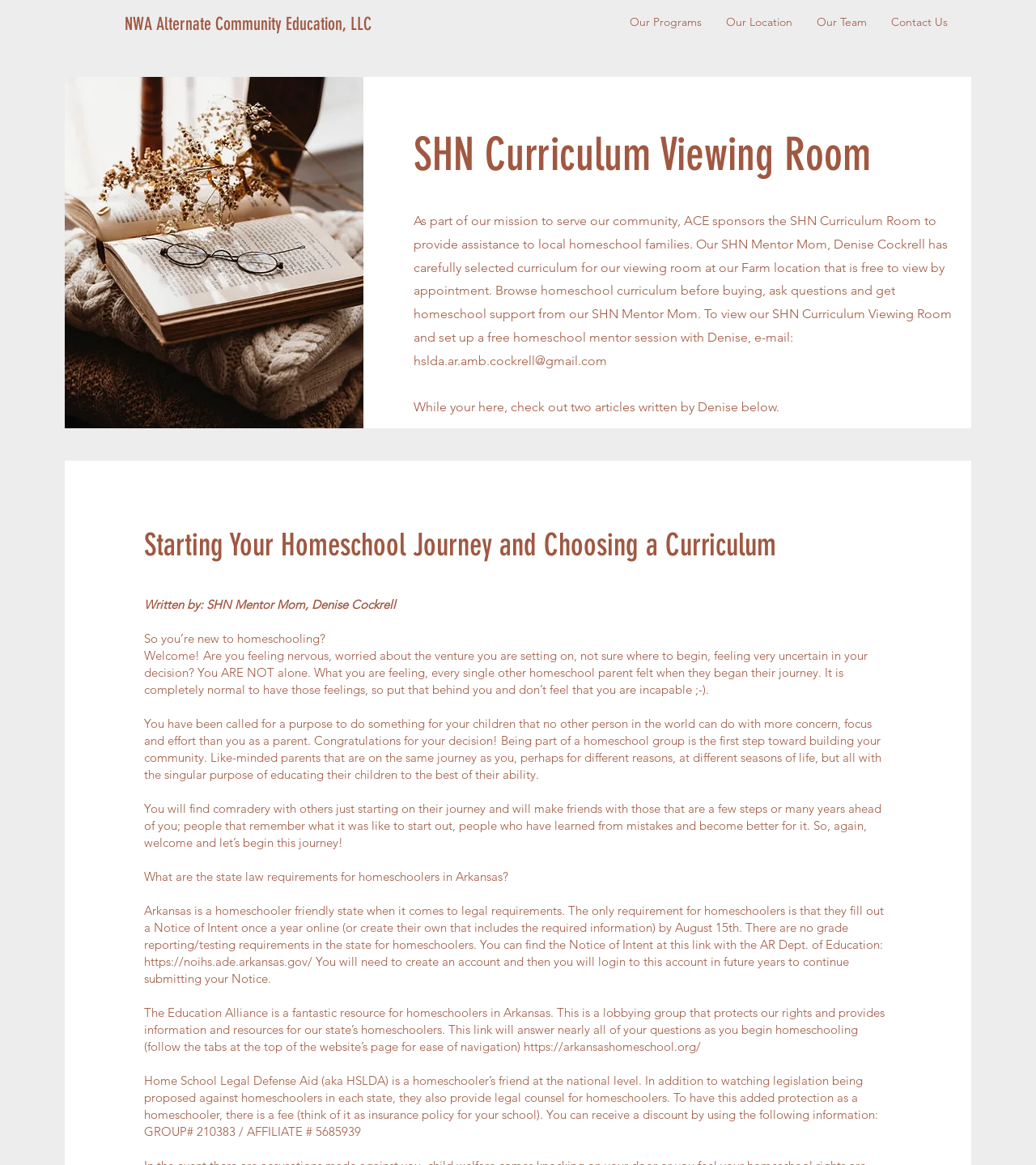What is the purpose of the SHN Curriculum Room?
Ensure your answer is thorough and detailed.

The answer can be found in the StaticText element with the text 'As part of our mission to serve our community, ACE sponsors the SHN Curriculum Room to provide assistance to local homeschool families...'. The purpose of the SHN Curriculum Room is to provide assistance to local homeschool families.